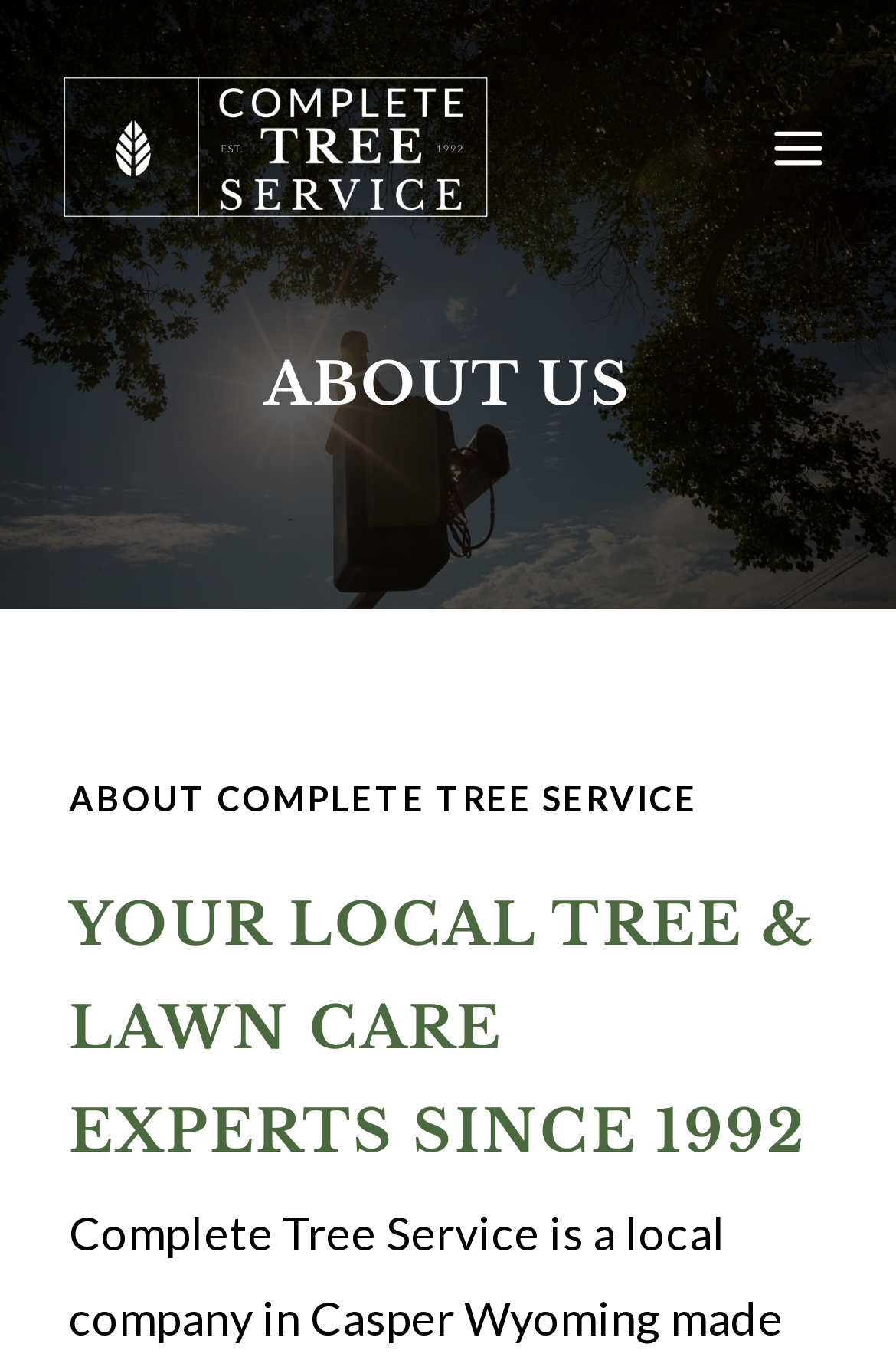Identify the bounding box for the described UI element: "aria-label="Complete Tree Service"".

[0.051, 0.023, 0.564, 0.192]